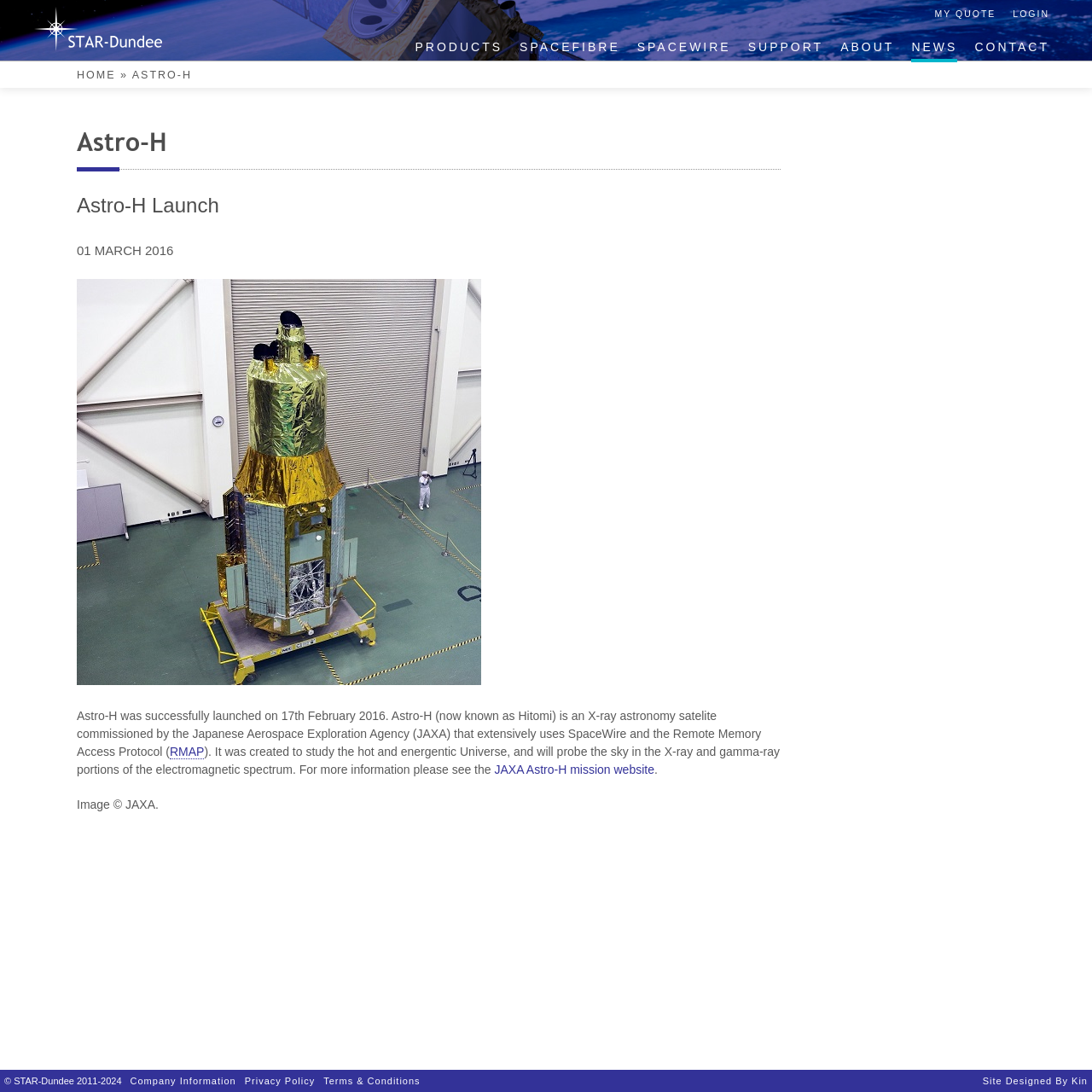Please provide the bounding box coordinates for the element that needs to be clicked to perform the following instruction: "visit PRODUCTS page". The coordinates should be given as four float numbers between 0 and 1, i.e., [left, top, right, bottom].

[0.38, 0.035, 0.46, 0.052]